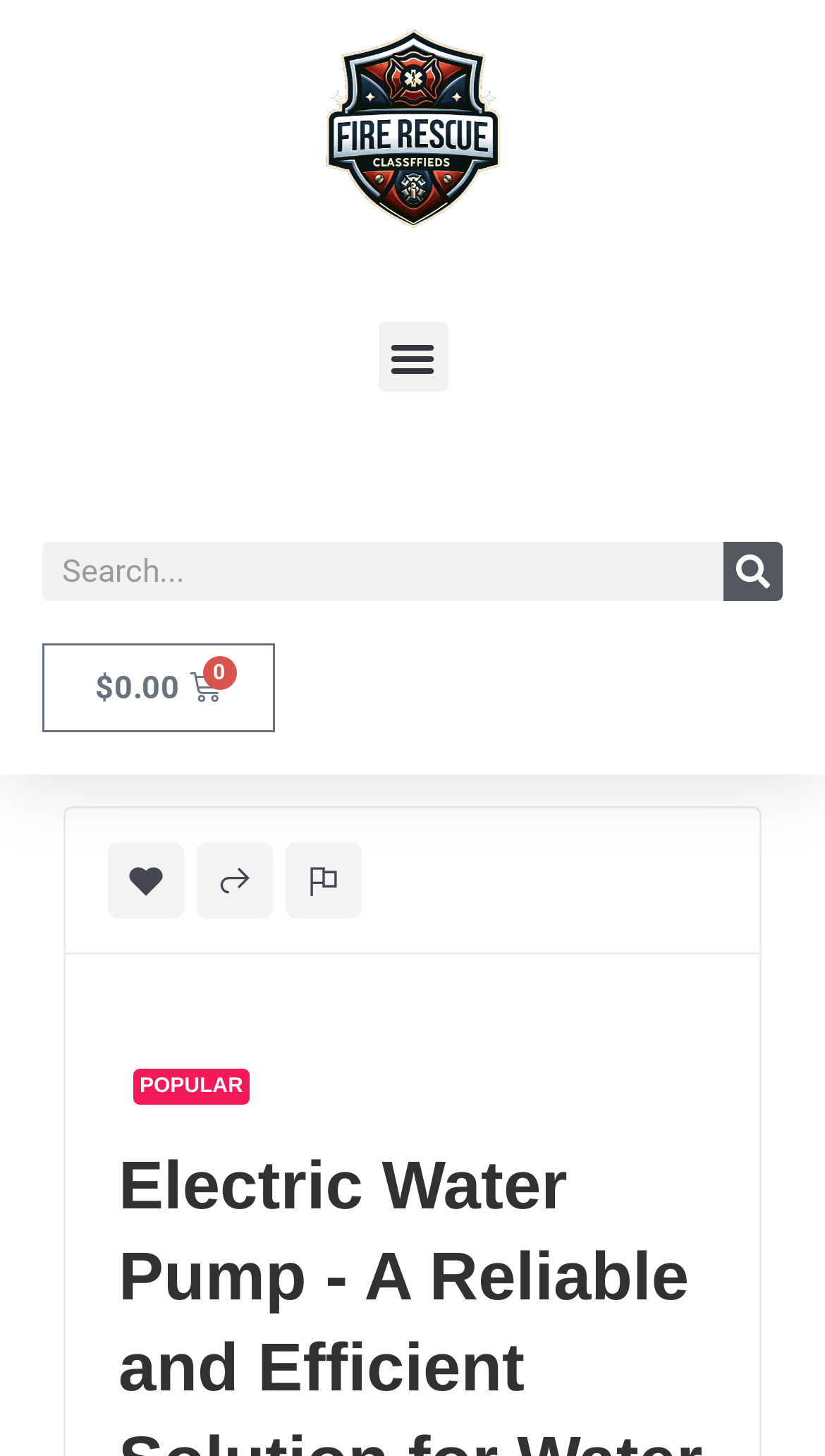Answer this question using a single word or a brief phrase:
What is the category of products listed below the 'POPULAR' label?

Popular products